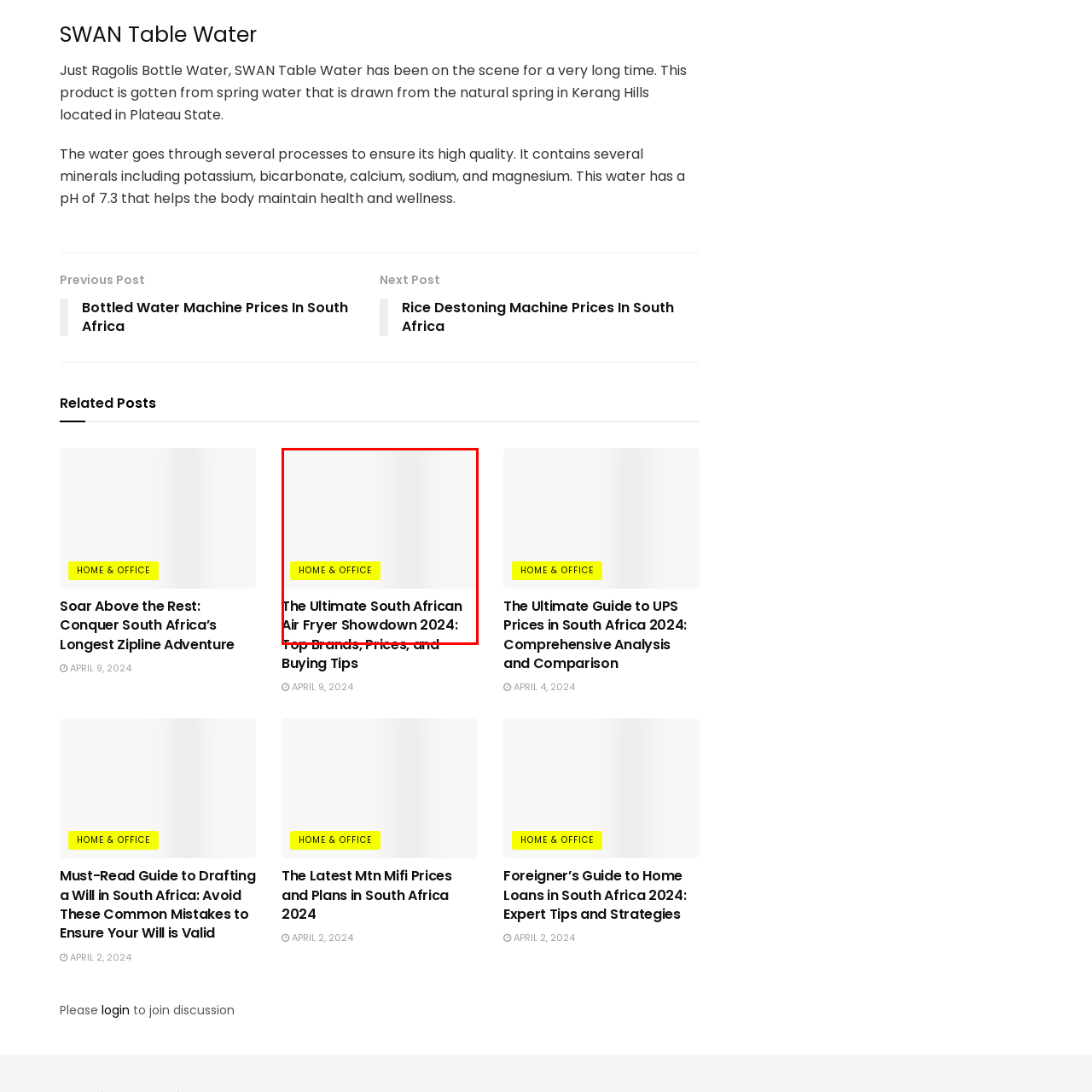Examine the image within the red border, What category does the button represent? 
Please provide a one-word or one-phrase answer.

Home and office appliances